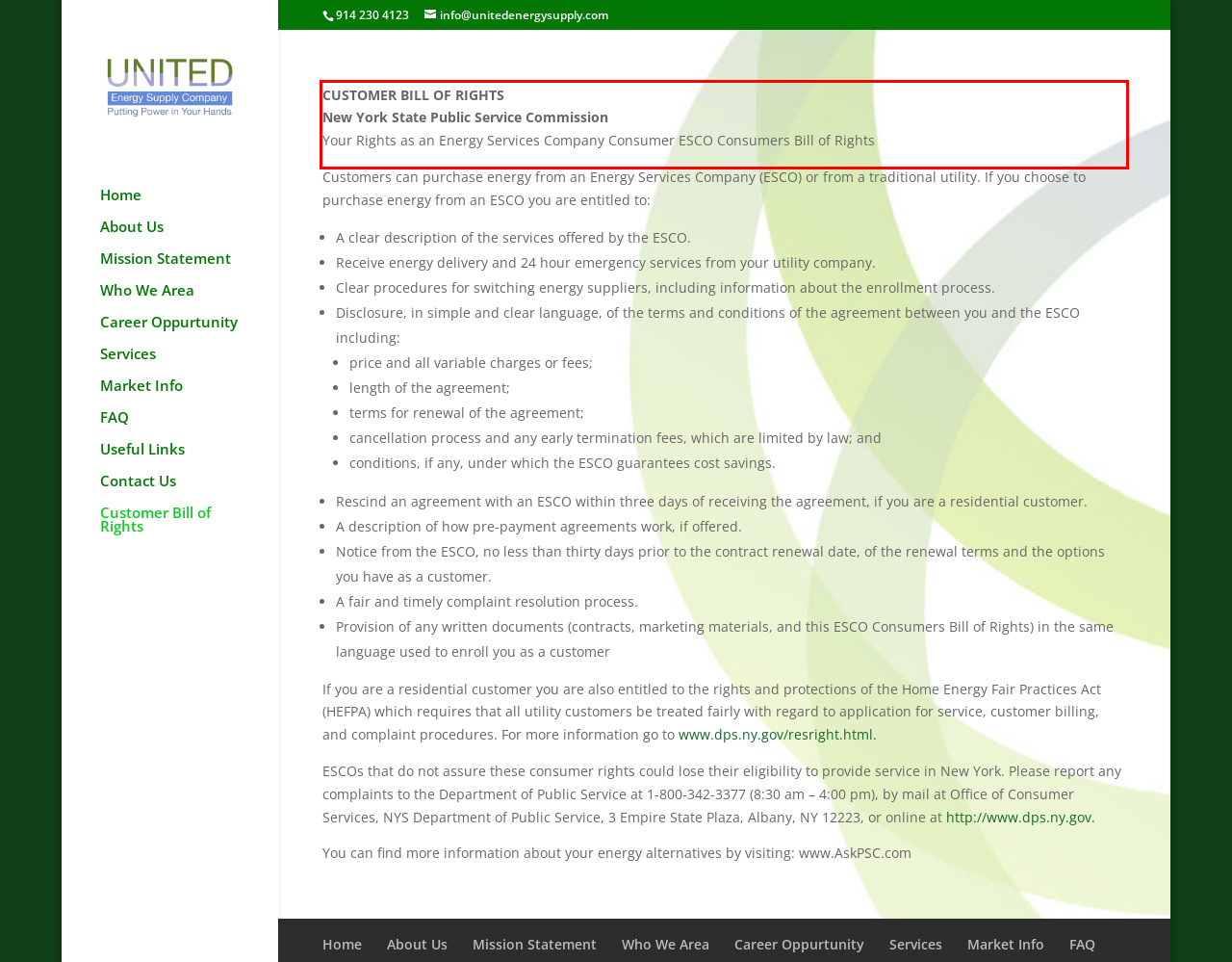Analyze the webpage screenshot and use OCR to recognize the text content in the red bounding box.

CUSTOMER BILL OF RIGHTS New York State Public Service Commission Your Rights as an Energy Services Company Consumer ESCO Consumers Bill of Rights